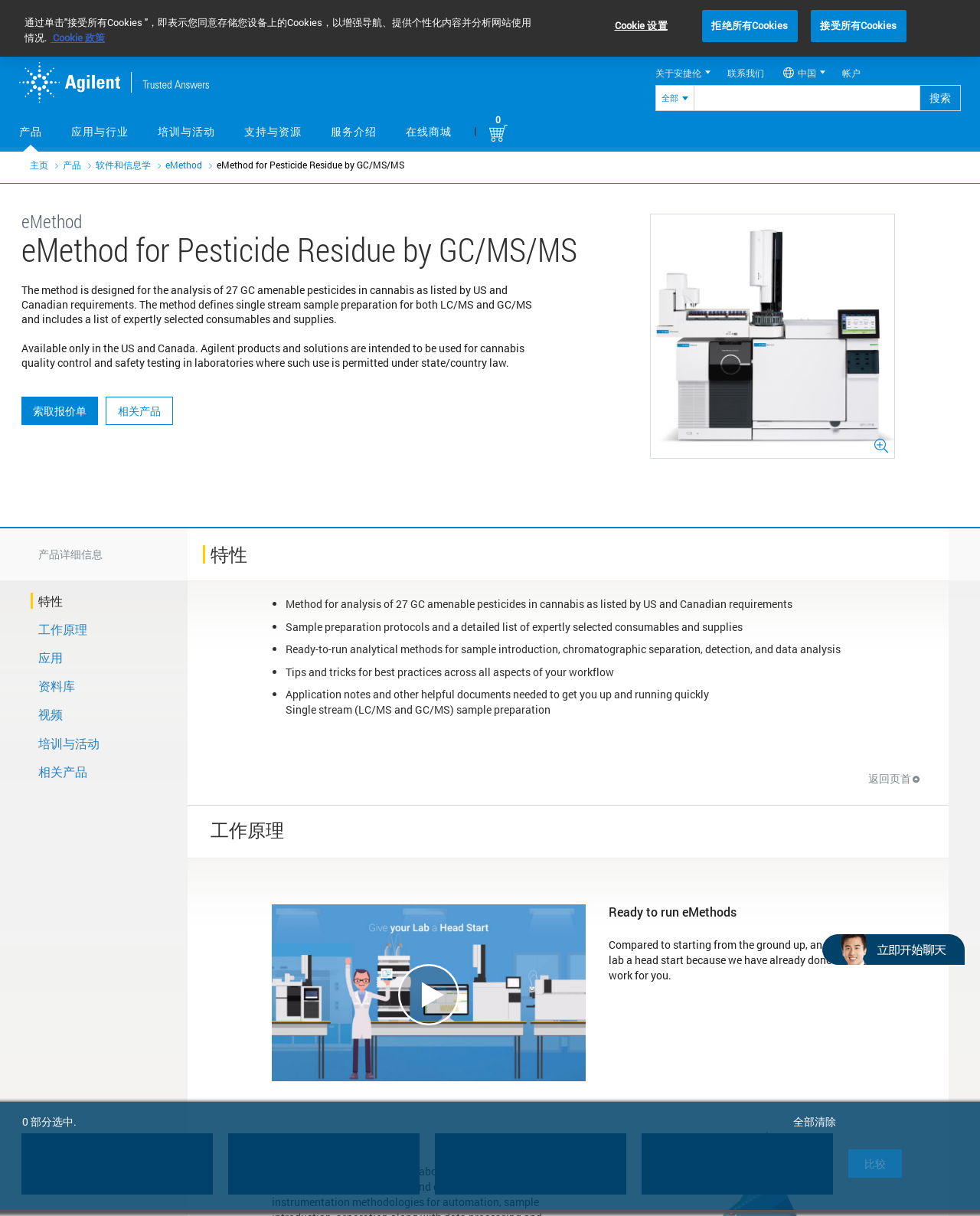Please locate the bounding box coordinates of the element's region that needs to be clicked to follow the instruction: "request a quote". The bounding box coordinates should be provided as four float numbers between 0 and 1, i.e., [left, top, right, bottom].

[0.022, 0.326, 0.1, 0.35]